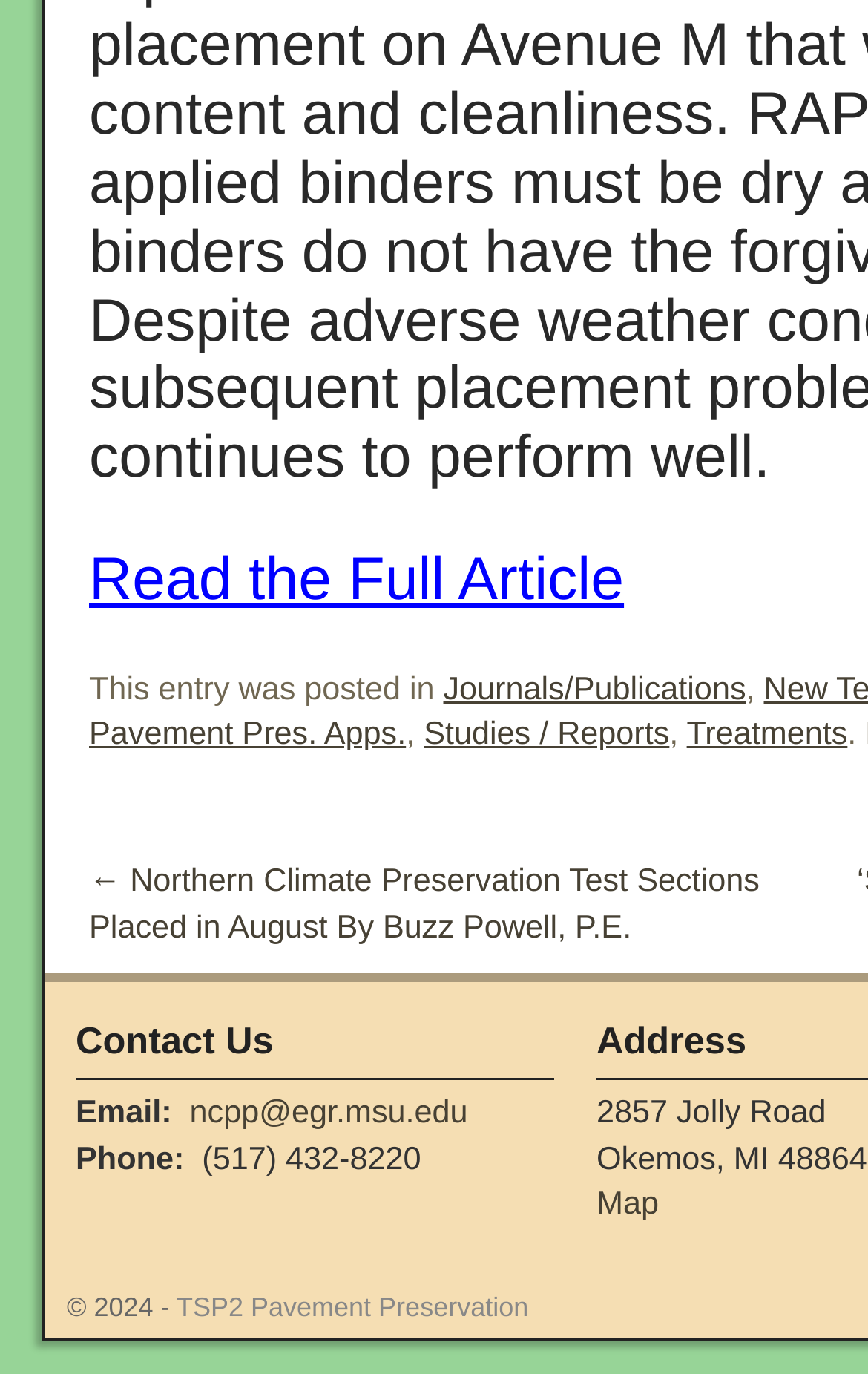What is the phone number to contact?
Carefully examine the image and provide a detailed answer to the question.

I found the 'Contact Us' section on the webpage, which contains the phone number '(517) 432-8220'.